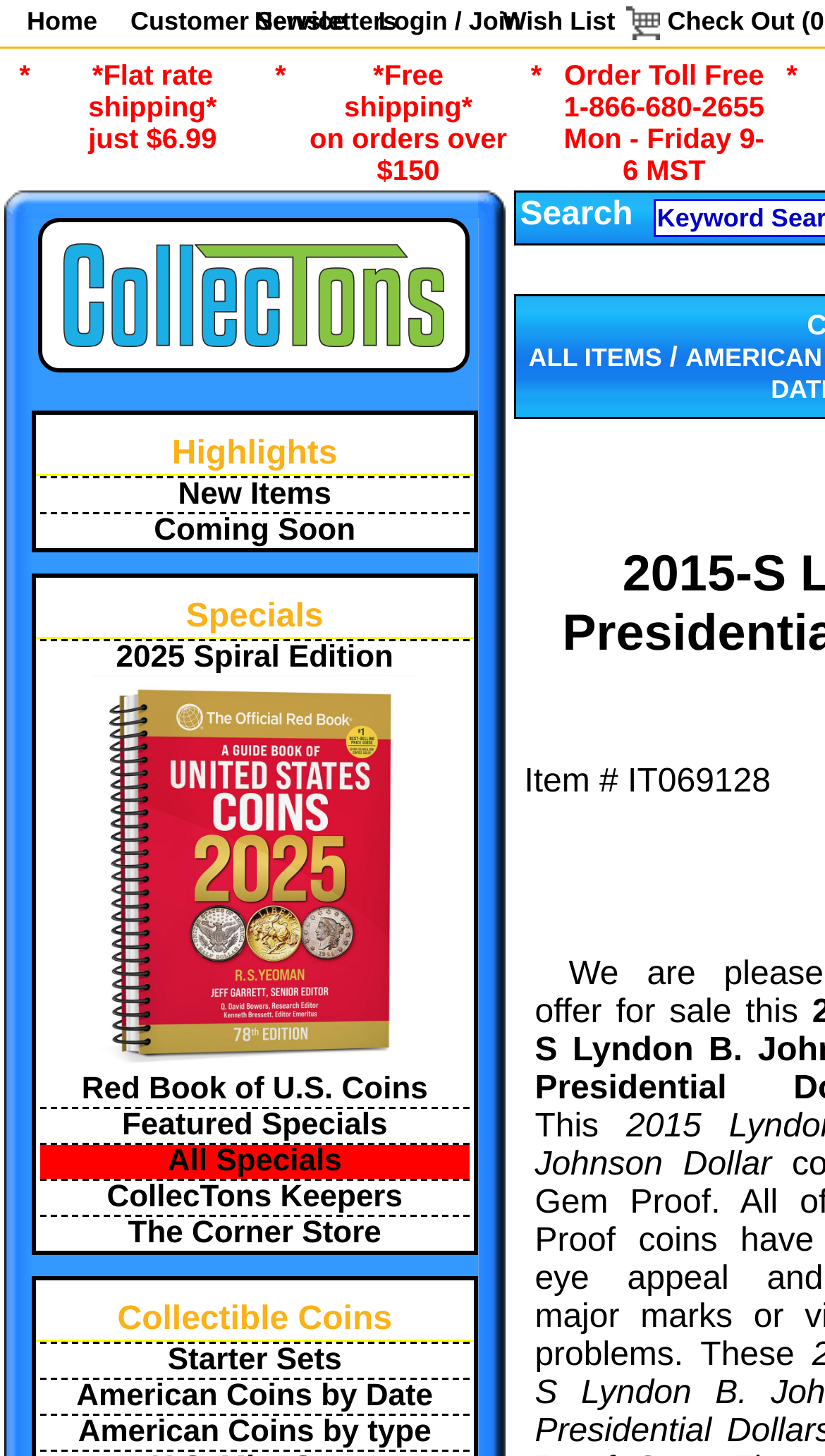Please provide the bounding box coordinates for the element that needs to be clicked to perform the following instruction: "login or join". The coordinates should be given as four float numbers between 0 and 1, i.e., [left, top, right, bottom].

[0.459, 0.004, 0.631, 0.025]